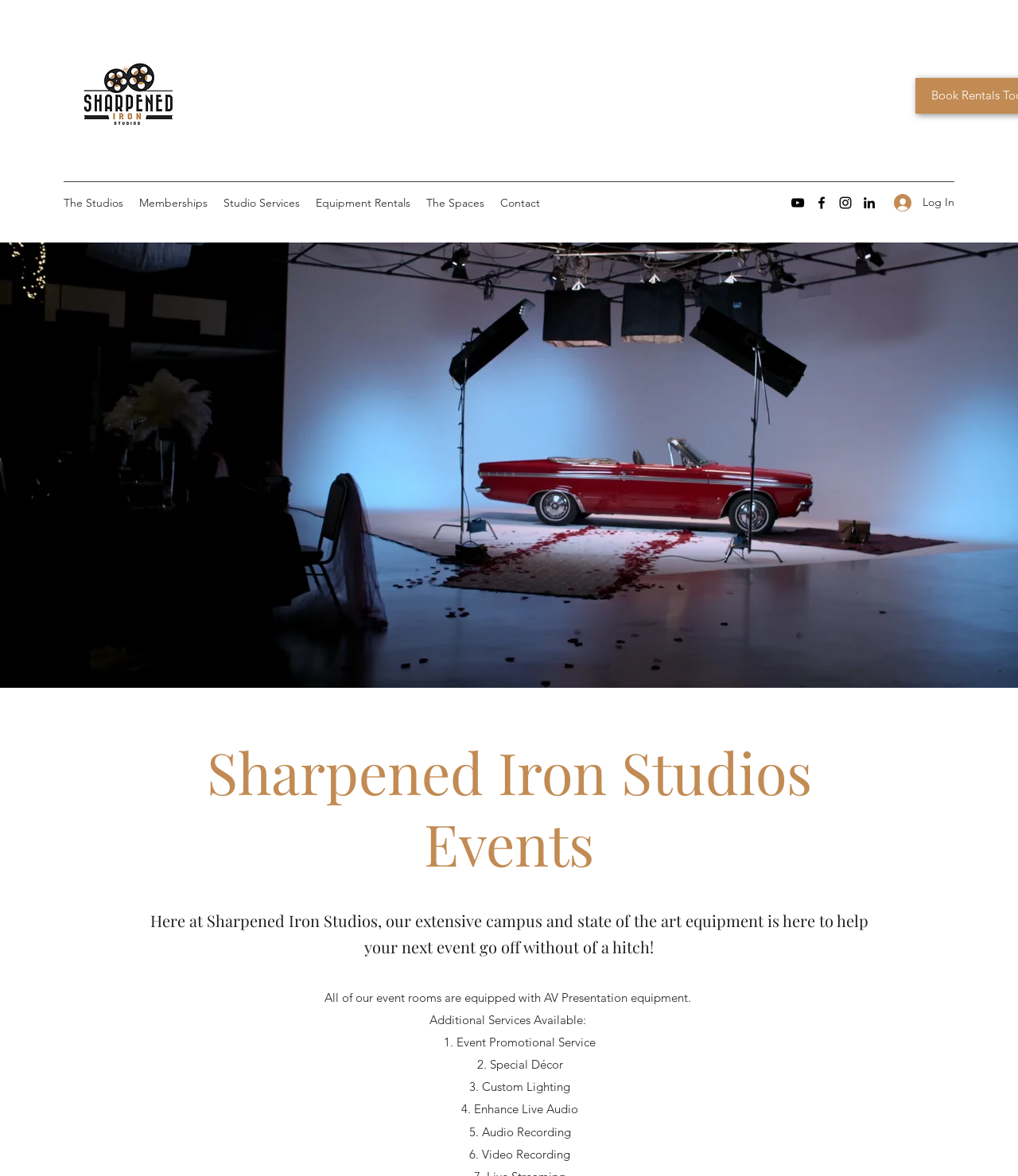Please provide a detailed answer to the question below by examining the image:
What is the purpose of the equipment in the event rooms?

I found the answer by reading the text on the webpage, which states that 'All of our event rooms are equipped with AV Presentation equipment'.